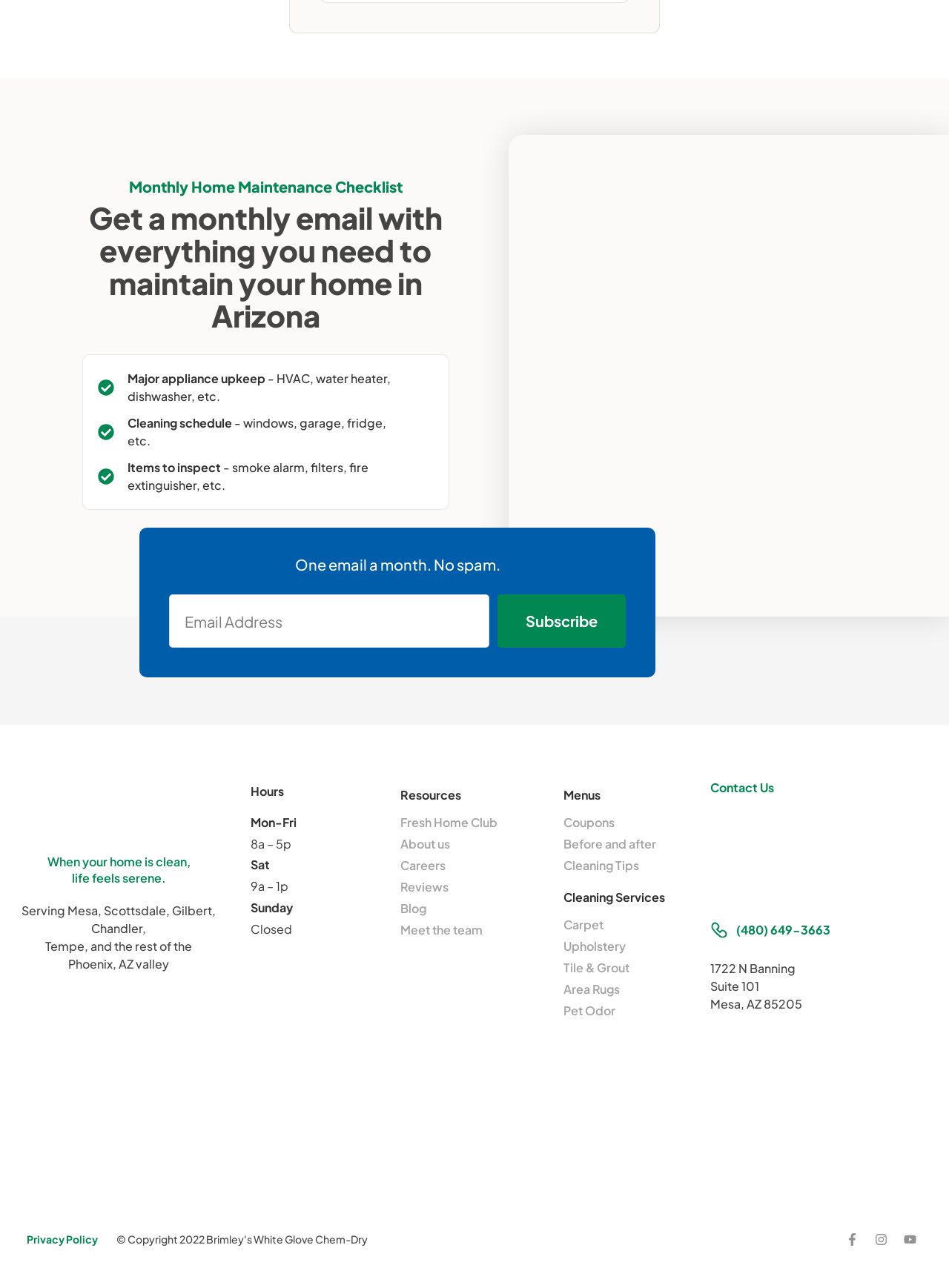Please provide a detailed answer to the question below by examining the image:
What services are offered by Brimley's White Glove Chem-Dry?

The webpage lists various cleaning services offered by Brimley's White Glove Chem-Dry, including carpet, upholstery, tile & grout, area rugs, and pet odor removal, indicating that the company provides a range of cleaning services.